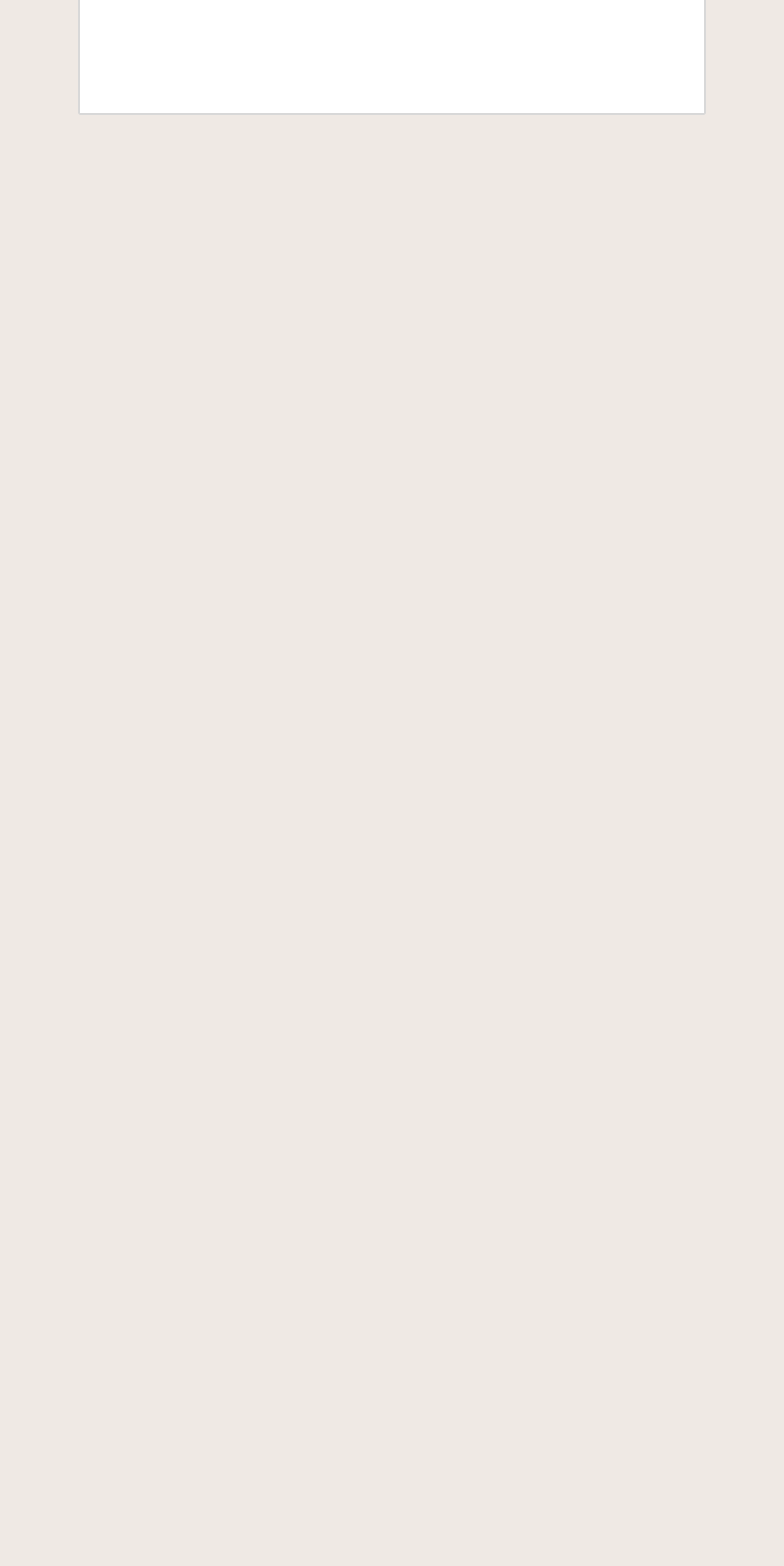How many links are there under the 'Topics' heading?
Based on the image content, provide your answer in one word or a short phrase.

9